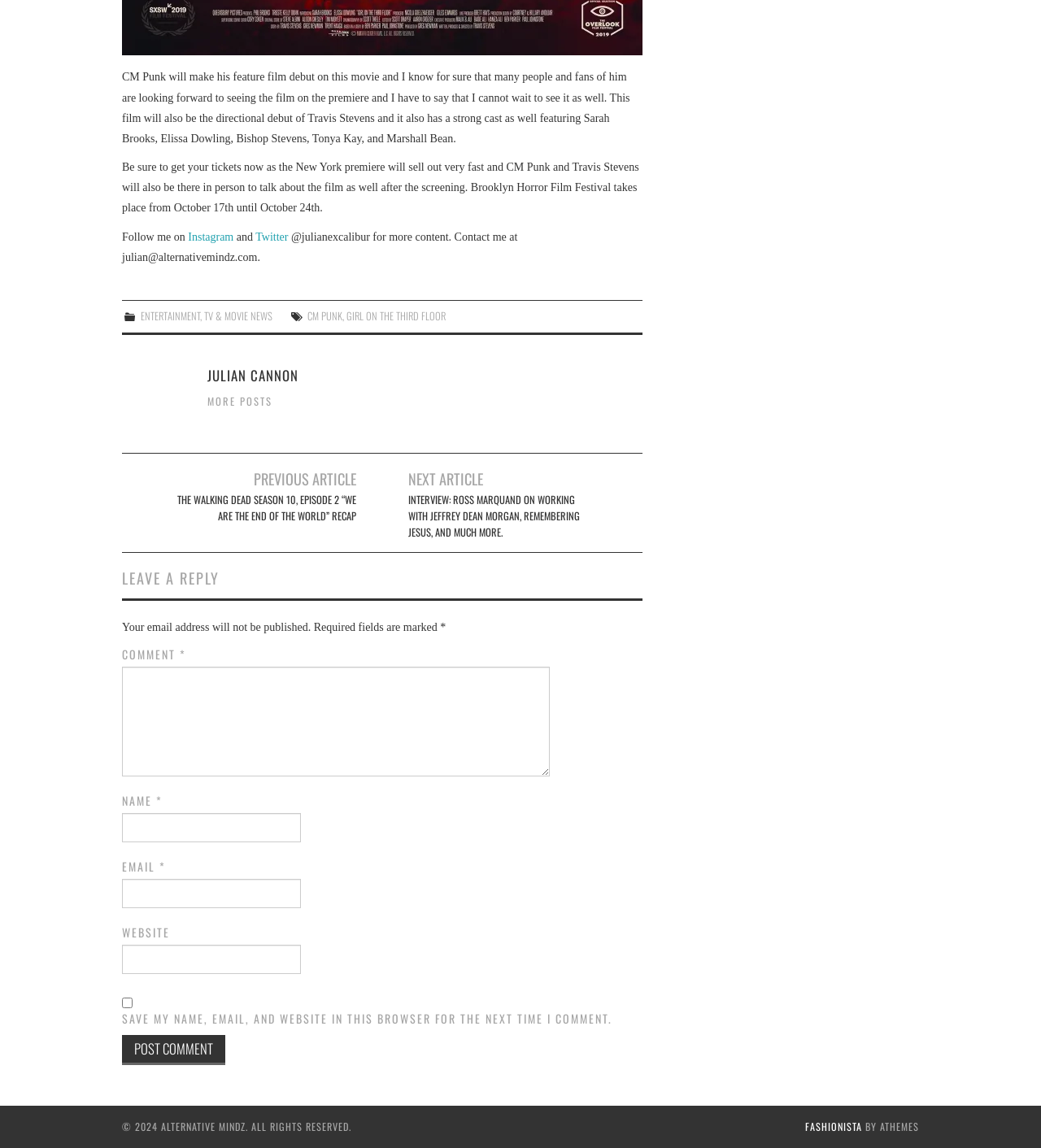Please give a short response to the question using one word or a phrase:
What is the event mentioned in the article where CM Punk will be present?

New York premiere